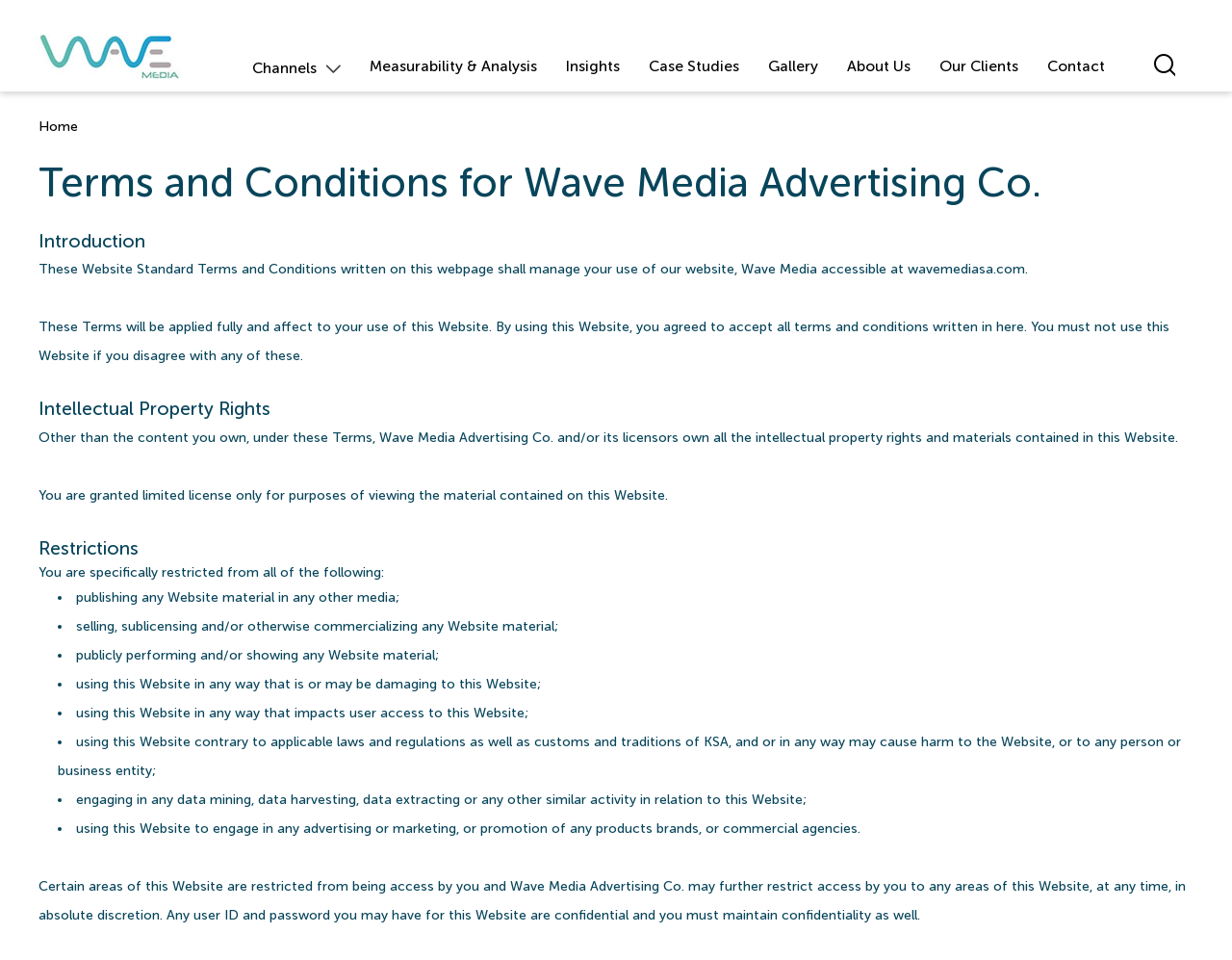What is the license granted to users?
Refer to the screenshot and respond with a concise word or phrase.

Limited license